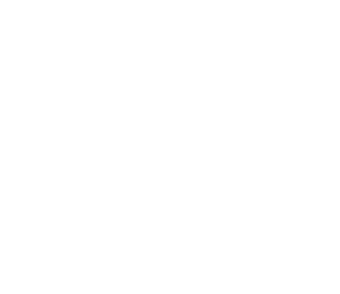Please reply with a single word or brief phrase to the question: 
What is the name of the mountain range featured?

Mont Blanc